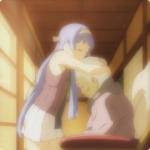What is the likely relationship between the girl and the elderly man?
Utilize the image to construct a detailed and well-explained answer.

The caption suggests that the girl's gesture of embracing the elderly man indicates a familial bond or a deep friendship, implying a close and affectionate relationship between the two characters.